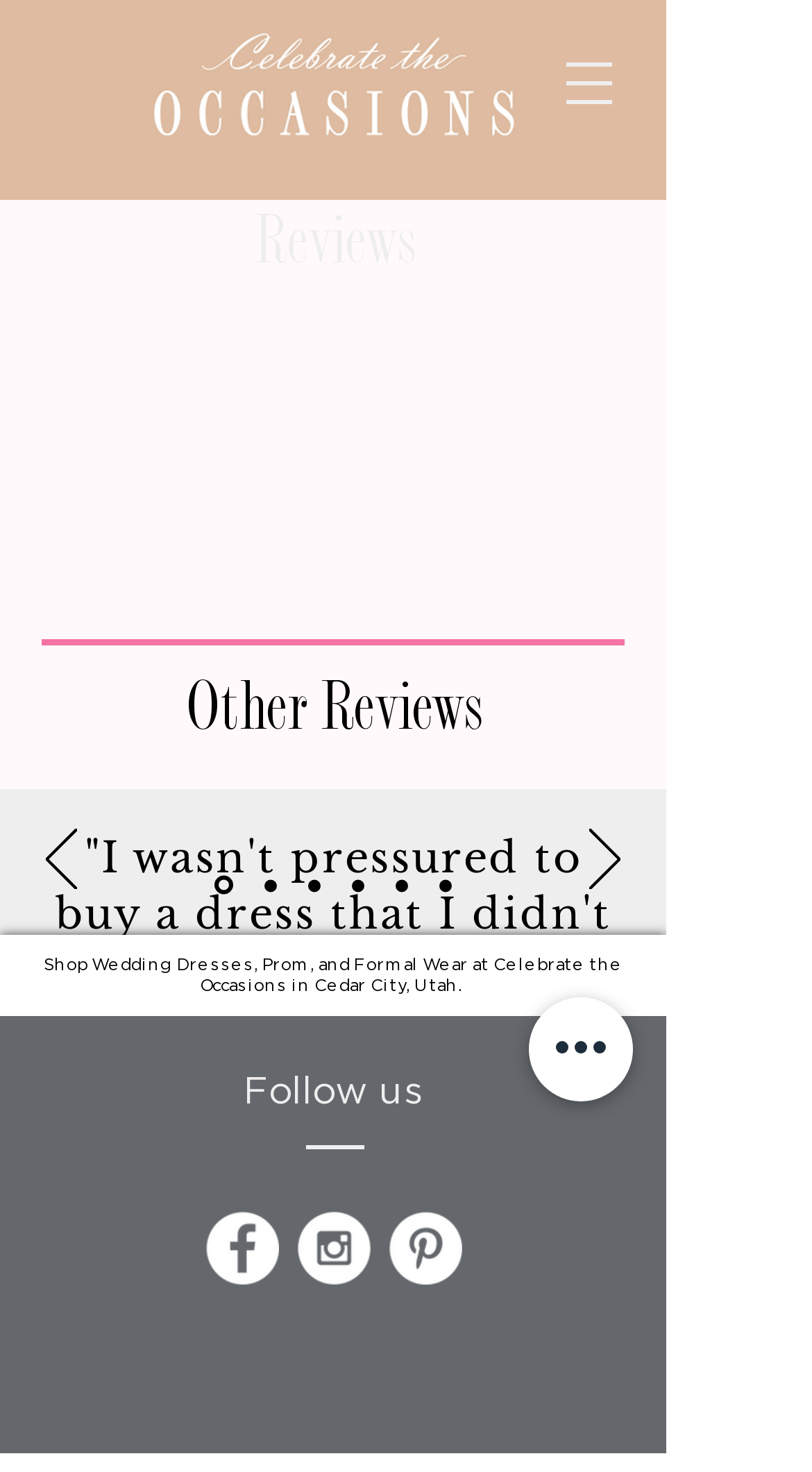Generate a thorough description of the webpage.

This webpage is about Celebrate the Occasions, a wedding dress shop in Utah. At the top, there is a link to the shop's website, accompanied by an image with the same description. Next to it, there is a button to open the navigation menu. 

Below the top section, there is a main content area that takes up most of the page. It is divided into two sections. The first section has two headings, "Reviews" and "Other Reviews", indicating that this section is dedicated to customer reviews. 

The second section is a slideshow, which can be navigated using "Previous" and "Next" buttons. The slideshow contains a customer testimonial, which praises the shop's helpful and patient staff. Below the testimonial, there are links to navigate through the slides.

At the bottom of the page, there is a section with information about the shop, including a brief description of the shop and its location. There is also a "Follow us" section with links to the shop's social media profiles, represented by Facebook, Instagram, and Pinterest icons. Finally, there is a "Quick actions" button at the bottom right corner of the page.